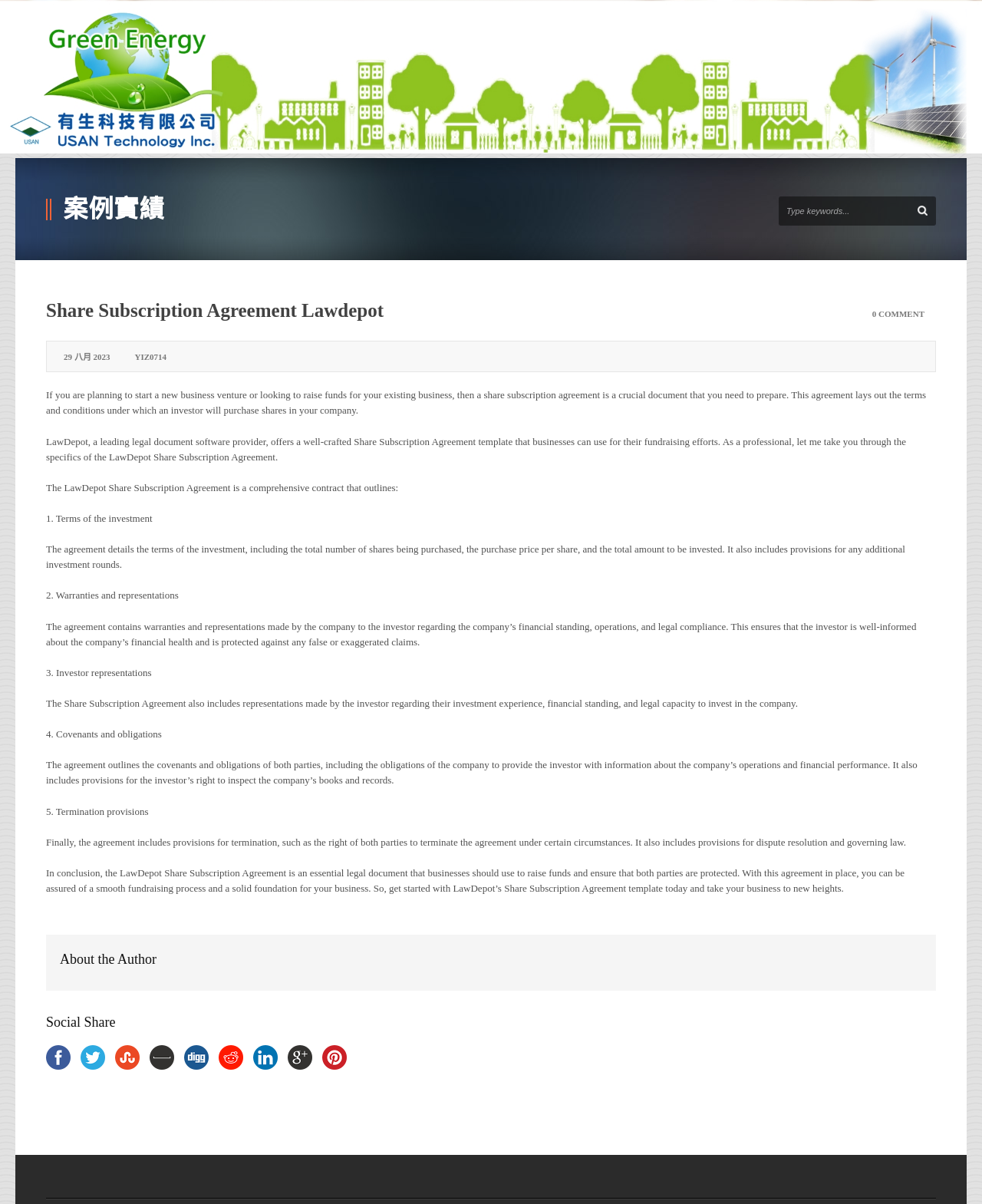Identify the bounding box for the UI element described as: "Share Subscription Agreement Lawdepot". The coordinates should be four float numbers between 0 and 1, i.e., [left, top, right, bottom].

[0.047, 0.249, 0.391, 0.267]